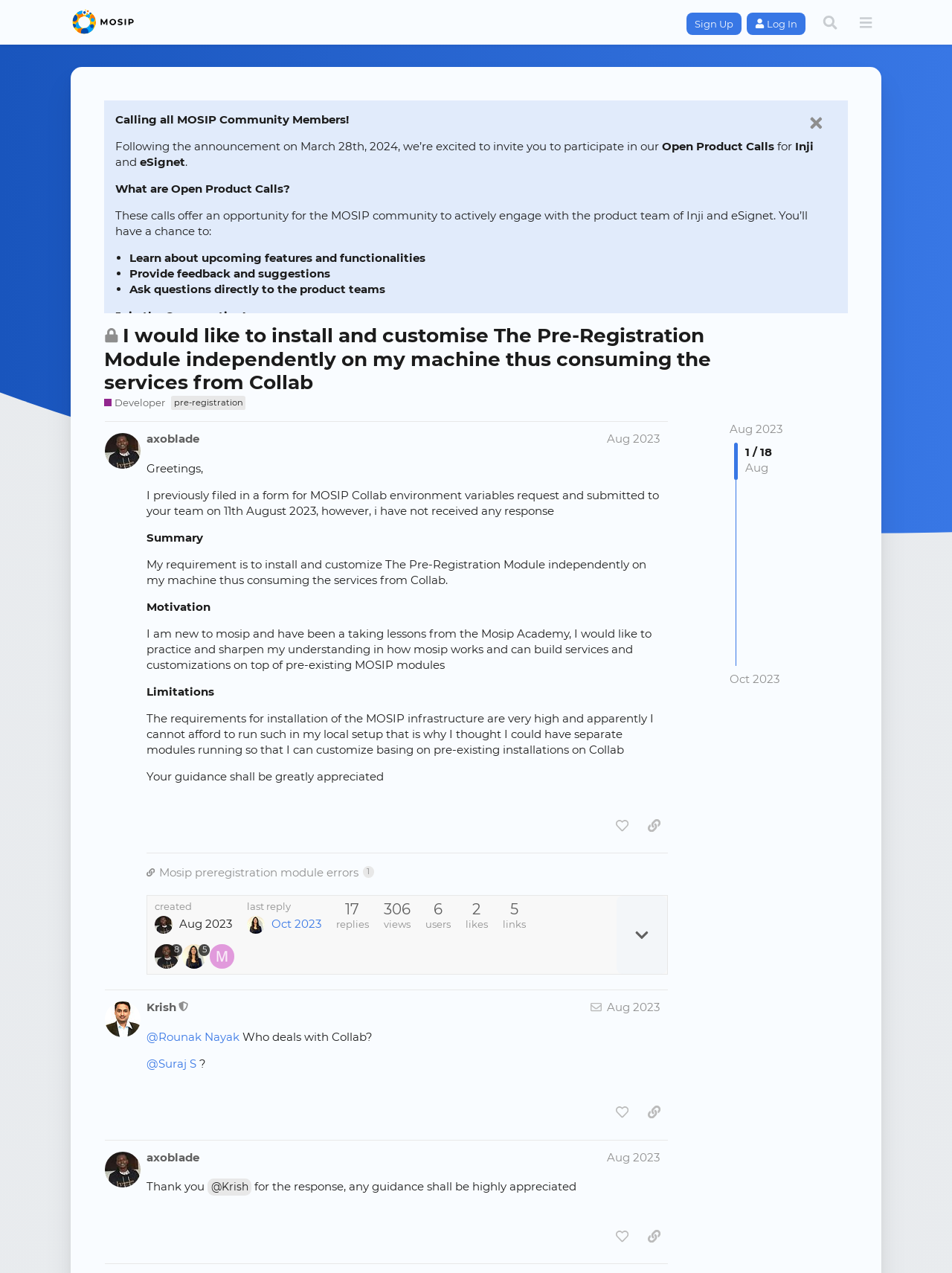Please provide the bounding box coordinates for the element that needs to be clicked to perform the instruction: "Click on the 'Sign Up' button". The coordinates must consist of four float numbers between 0 and 1, formatted as [left, top, right, bottom].

[0.721, 0.01, 0.779, 0.027]